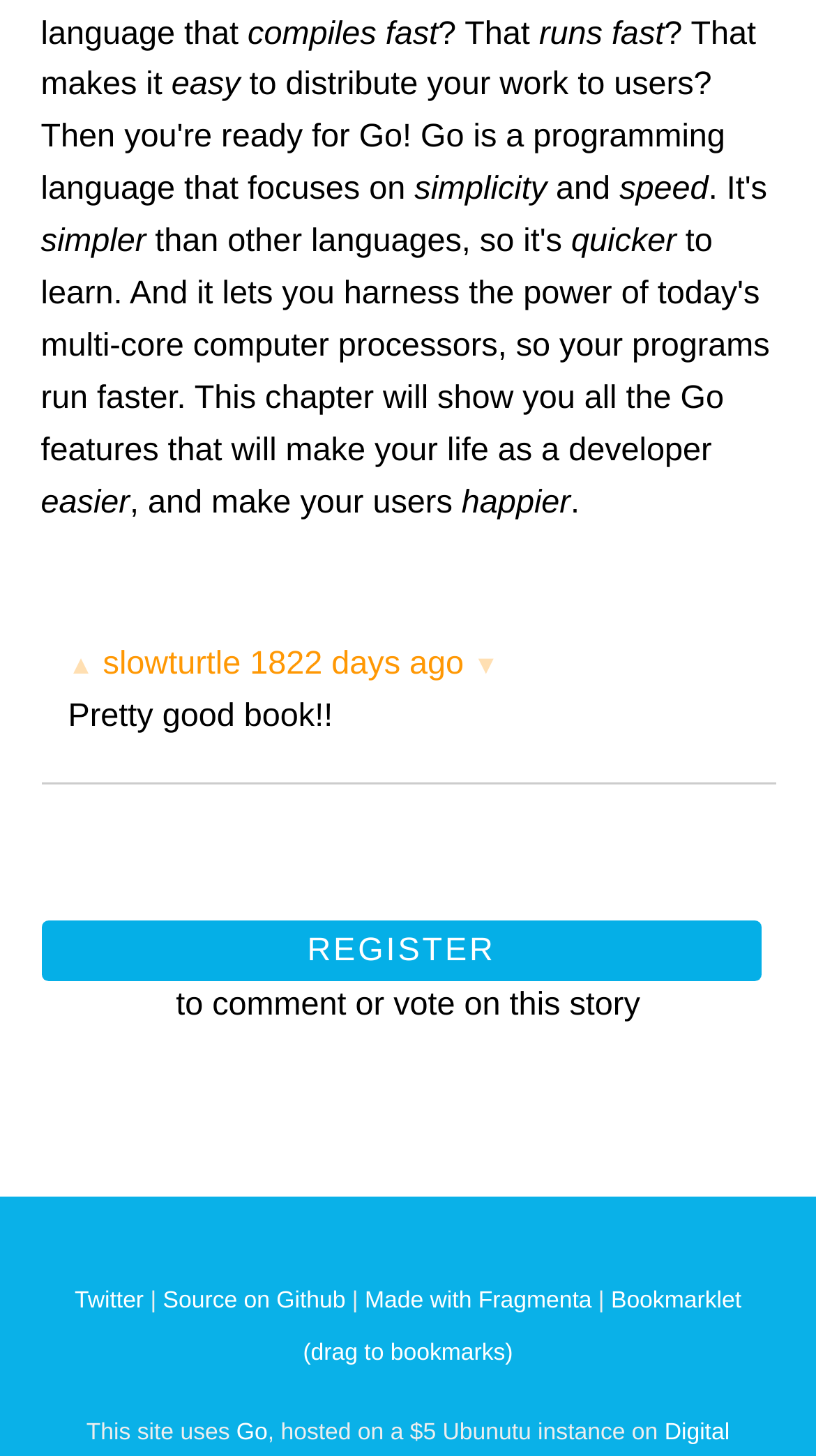From the given element description: "Made with Fragmenta", find the bounding box for the UI element. Provide the coordinates as four float numbers between 0 and 1, in the order [left, top, right, bottom].

[0.447, 0.885, 0.725, 0.902]